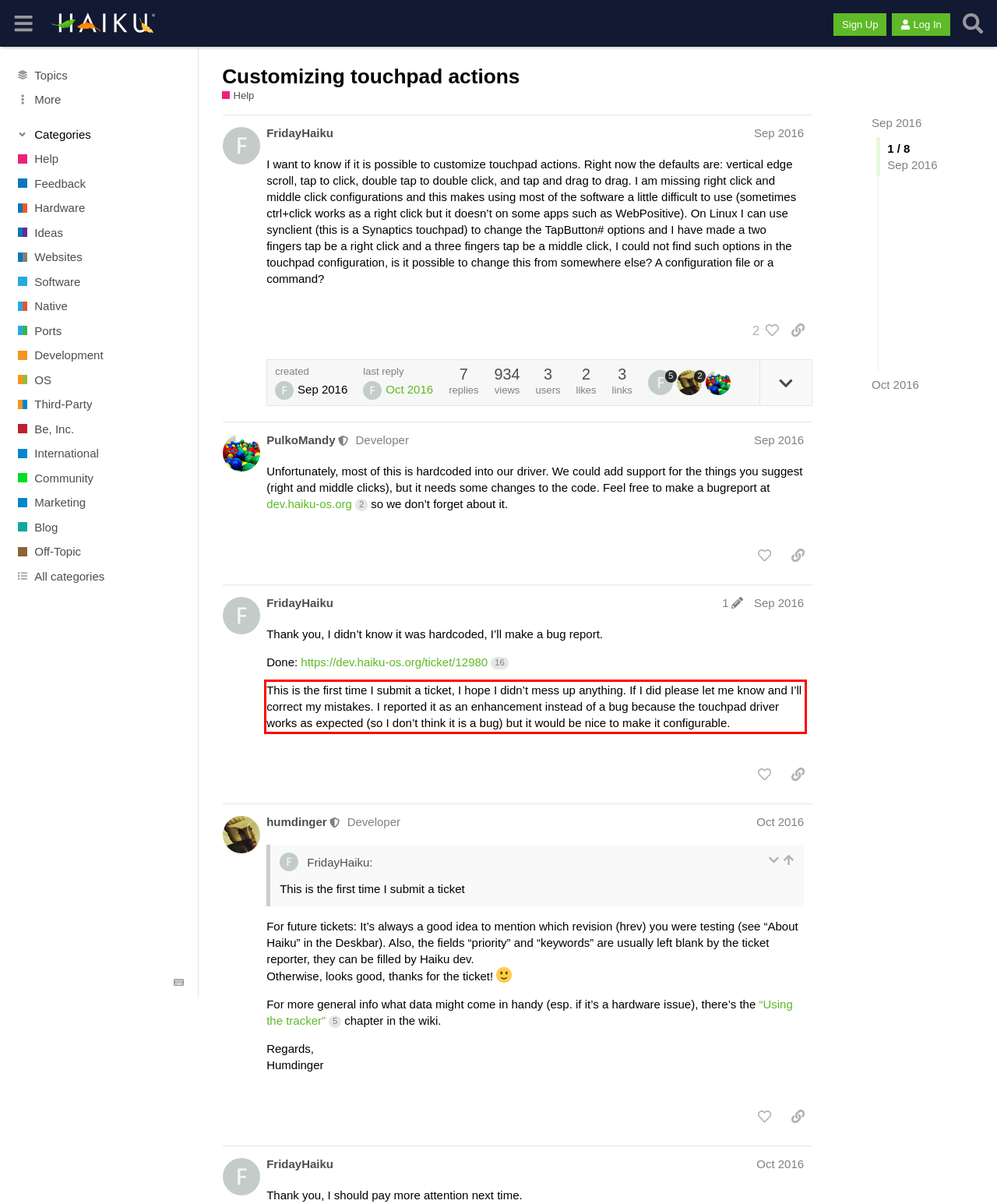Analyze the red bounding box in the provided webpage screenshot and generate the text content contained within.

This is the first time I submit a ticket, I hope I didn’t mess up anything. If I did please let me know and I’ll correct my mistakes. I reported it as an enhancement instead of a bug because the touchpad driver works as expected (so I don’t think it is a bug) but it would be nice to make it configurable.